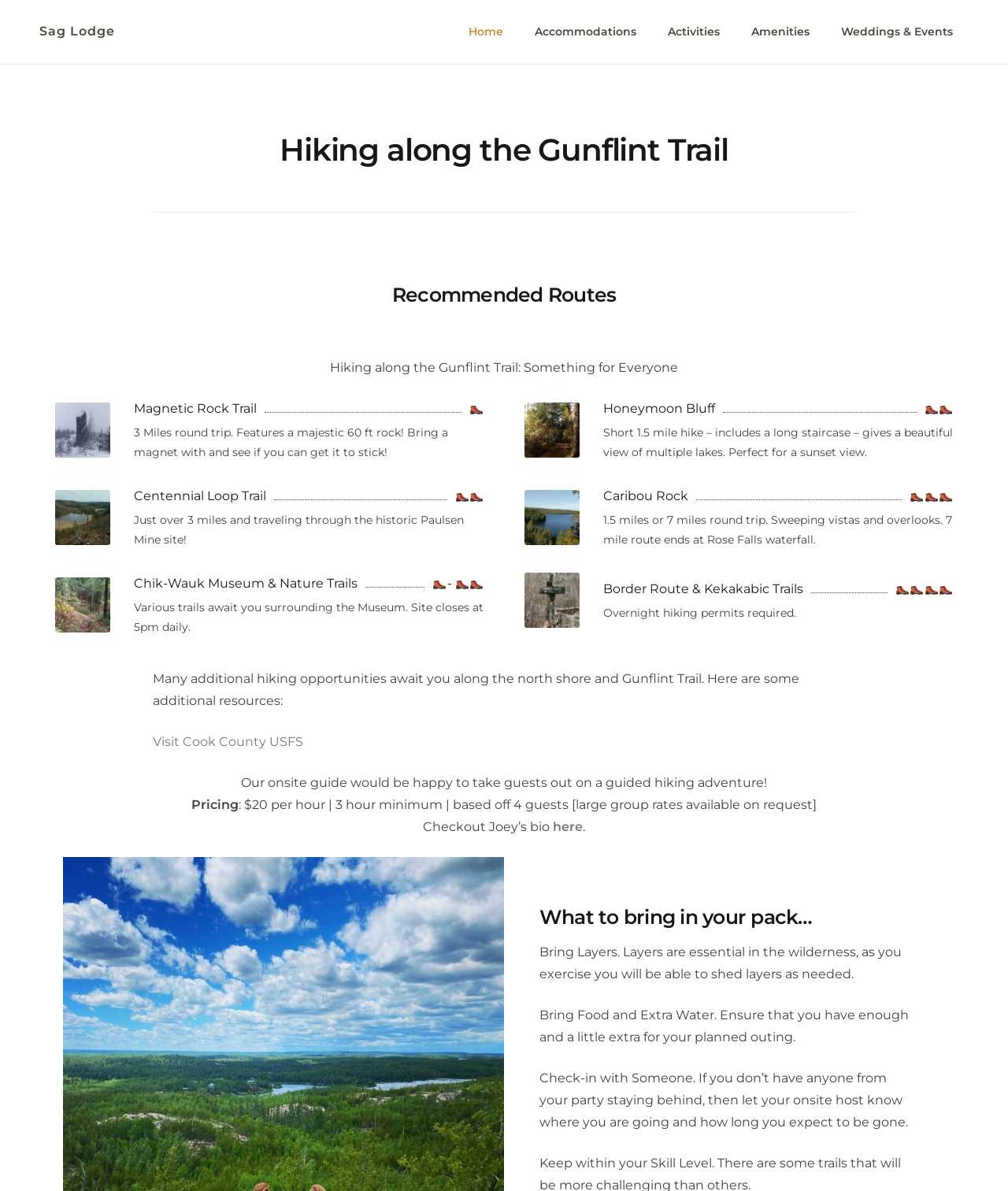Generate a comprehensive caption for the webpage you are viewing.

This webpage is about hiking along the Gunflint Trail, providing options for every ability level. At the top, there is a navigation menu with links to "Home", "Accommodations", "Activities", "Amenities", and "Weddings & Events". Below the navigation menu, there is a header section with a heading "Hiking along the Gunflint Trail" and a subheading "Something for Everyone".

The main content of the webpage is divided into two sections. The first section lists recommended hiking routes, including Magnetic Rock Trail, Centennial Loop Trail, Chik-Wauk Museum & Nature Trails, Honeymoon Bluff, Caribou Rock, and Border Route & Kekakabic Trails. Each route has a brief description, and some have icons (🥾) next to them. The routes are listed in a column, with the descriptions and icons aligned to the left.

The second section provides additional resources and information for hikers. It includes links to "Visit Cook County" and "USFS", as well as a note about guided hiking adventures and pricing. There is also a section on what to bring in your pack, with three points: bringing layers, bringing food and extra water, and checking in with someone.

Throughout the webpage, there are no images other than the icons (🥾) next to some of the hiking routes. The layout is clean and easy to read, with clear headings and concise text.